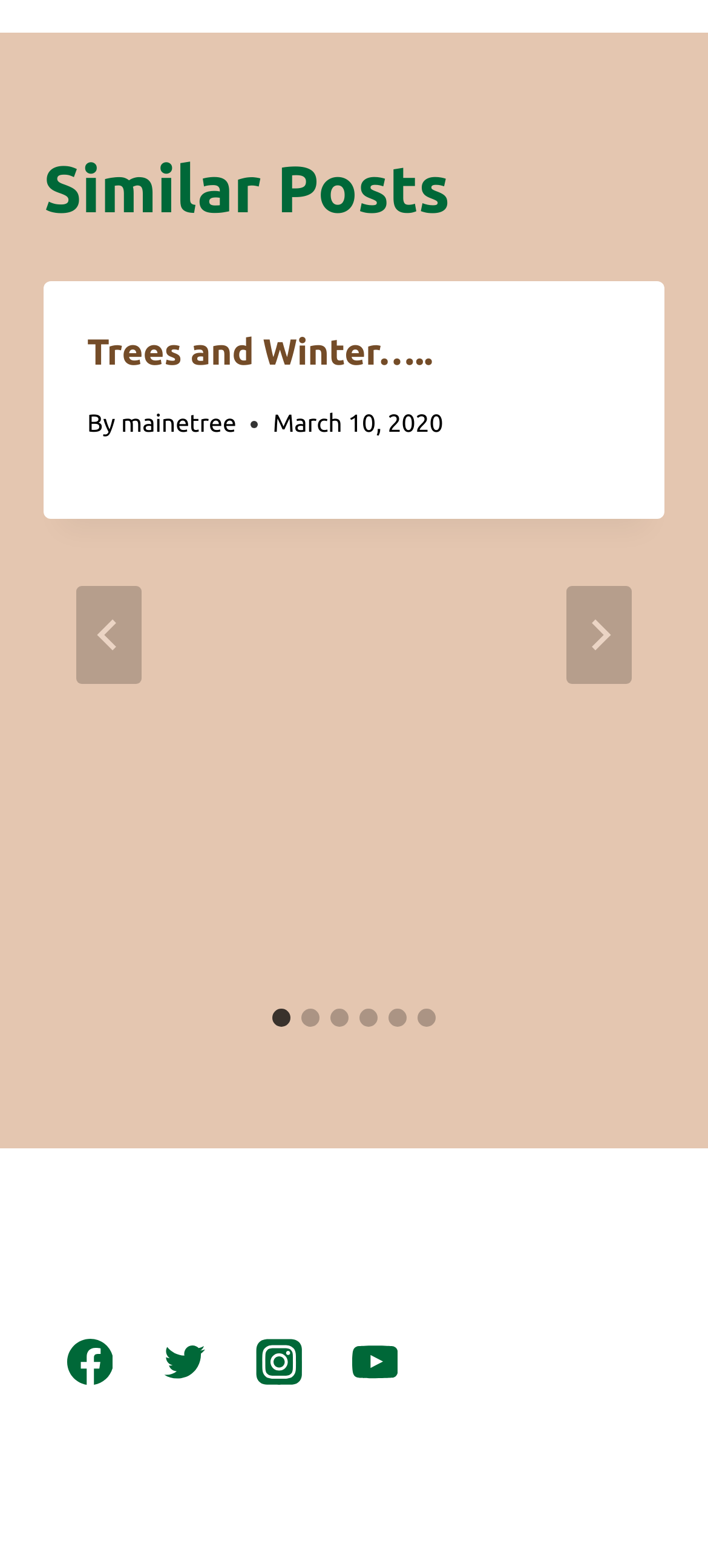Can you find the bounding box coordinates for the element to click on to achieve the instruction: "Read the article 'Trees and Winter…..'"?

[0.123, 0.208, 0.877, 0.242]